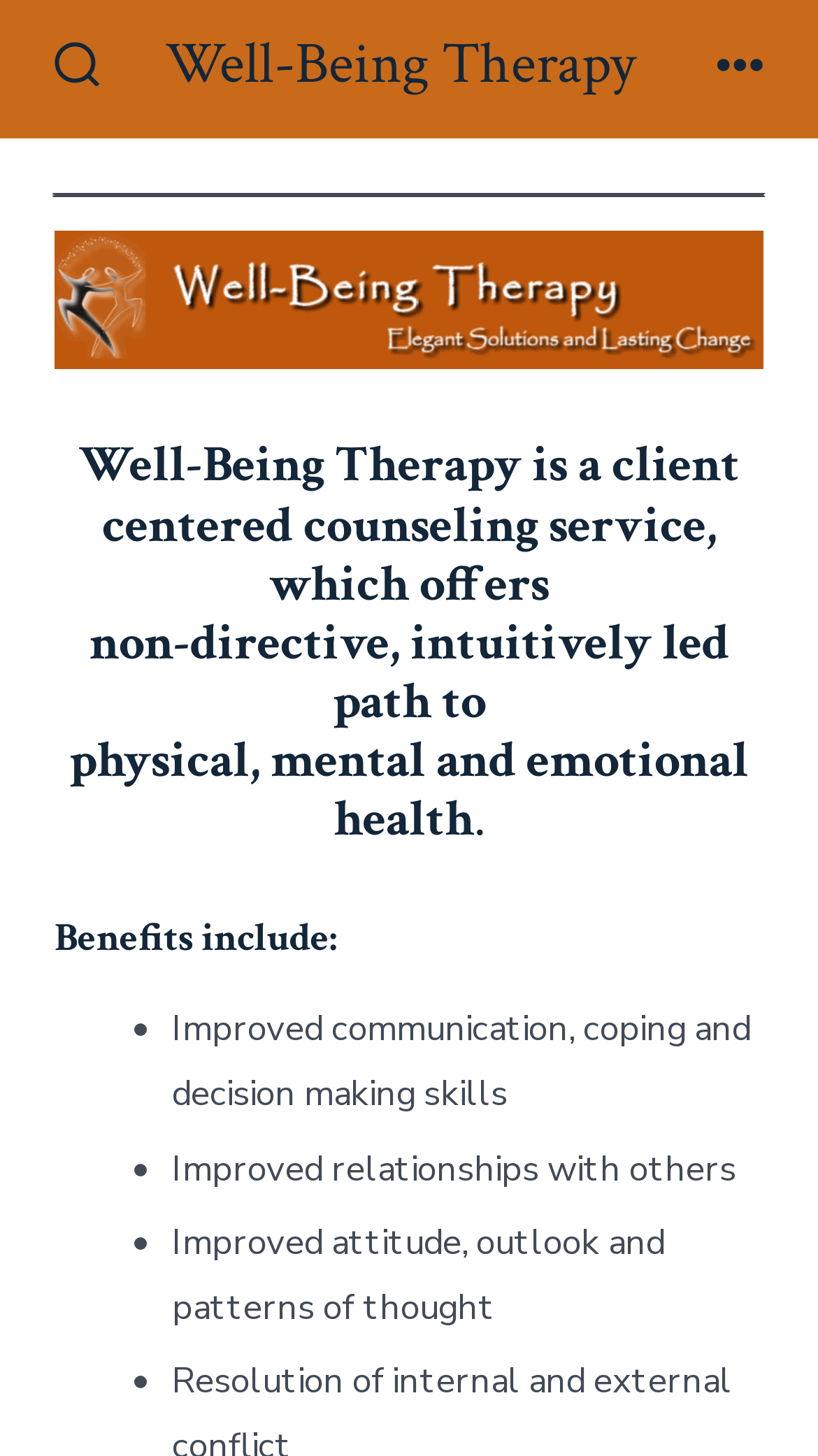What is the function of the Search Toggle button?
Please provide a single word or phrase as the answer based on the screenshot.

To search